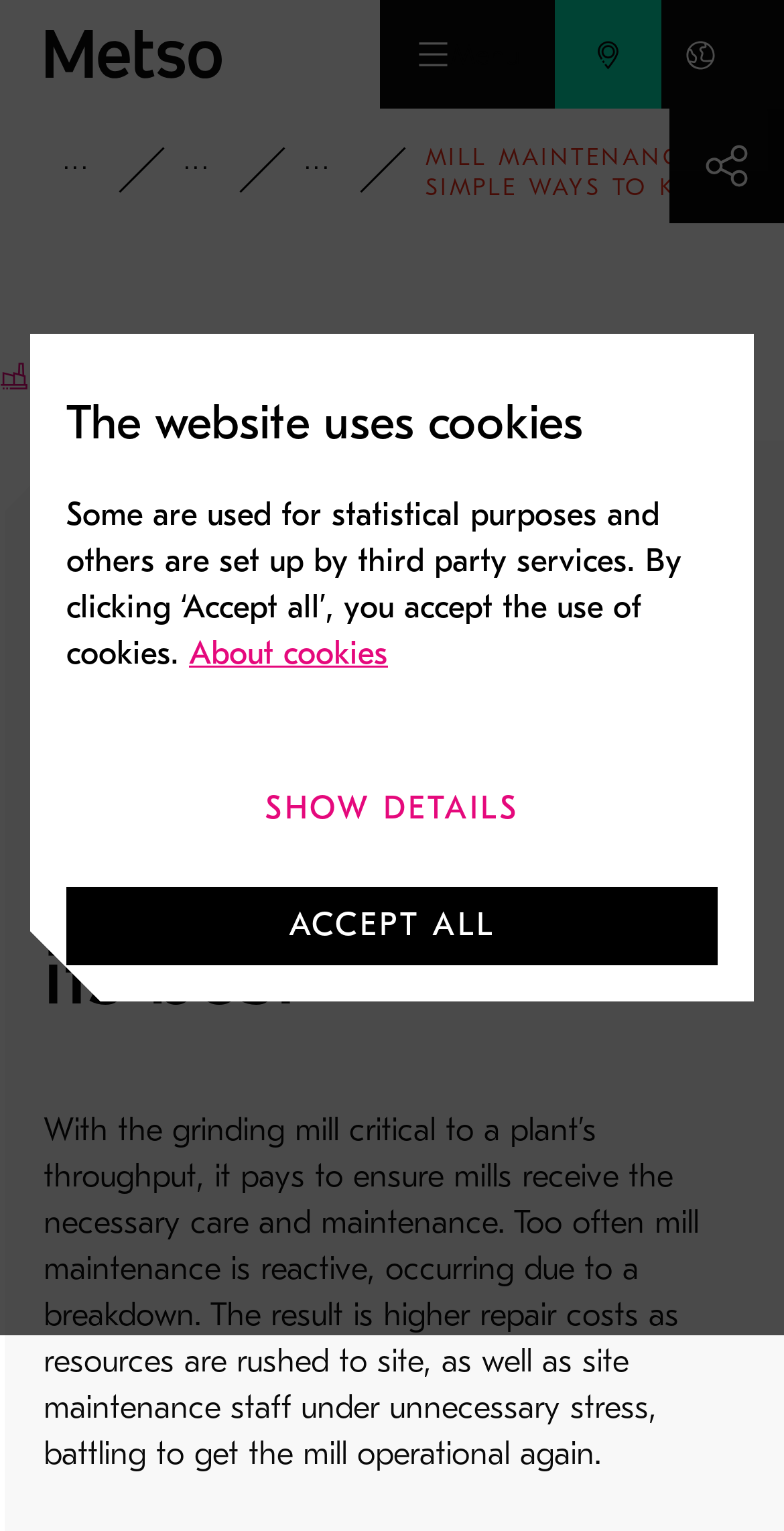Using floating point numbers between 0 and 1, provide the bounding box coordinates in the format (top-left x, top-left y, bottom-right x, bottom-right y). Locate the UI element described here: Blog

[0.209, 0.096, 0.363, 0.127]